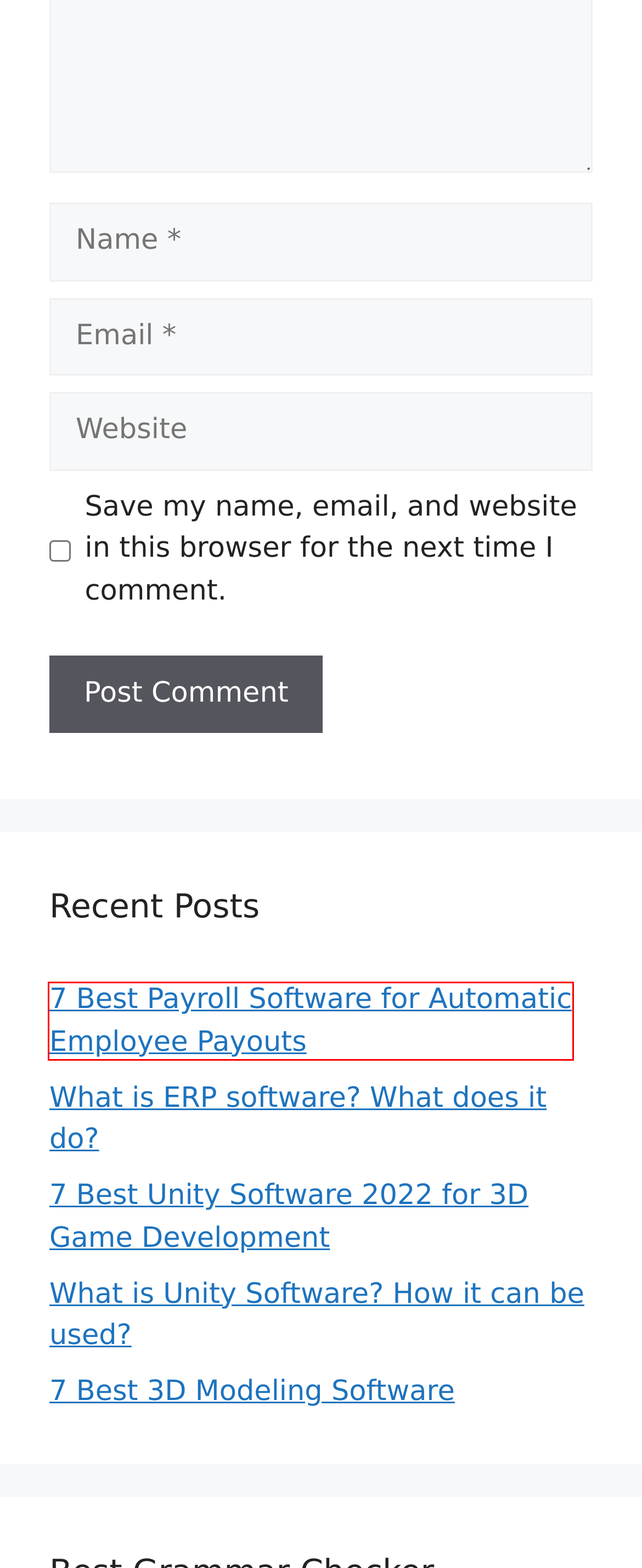Observe the screenshot of a webpage with a red bounding box highlighting an element. Choose the webpage description that accurately reflects the new page after the element within the bounding box is clicked. Here are the candidates:
A. Nirmala – InfoBuzzy
B. 7 Best Payroll Software for Automatic Employee Payouts – InfoBuzzy
C. What is Unity Software? How it can be used? – InfoBuzzy
D. 7 Best Unity Software 2022 for 3D Game Development – InfoBuzzy
E. 7 Best 3D Modeling Software – InfoBuzzy
F. Tips & Tricks – InfoBuzzy
G. What is ERP software? What does it do? – InfoBuzzy
H. [OFFICIAL] Edraw Software: Unlock Diagram Possibilities

B